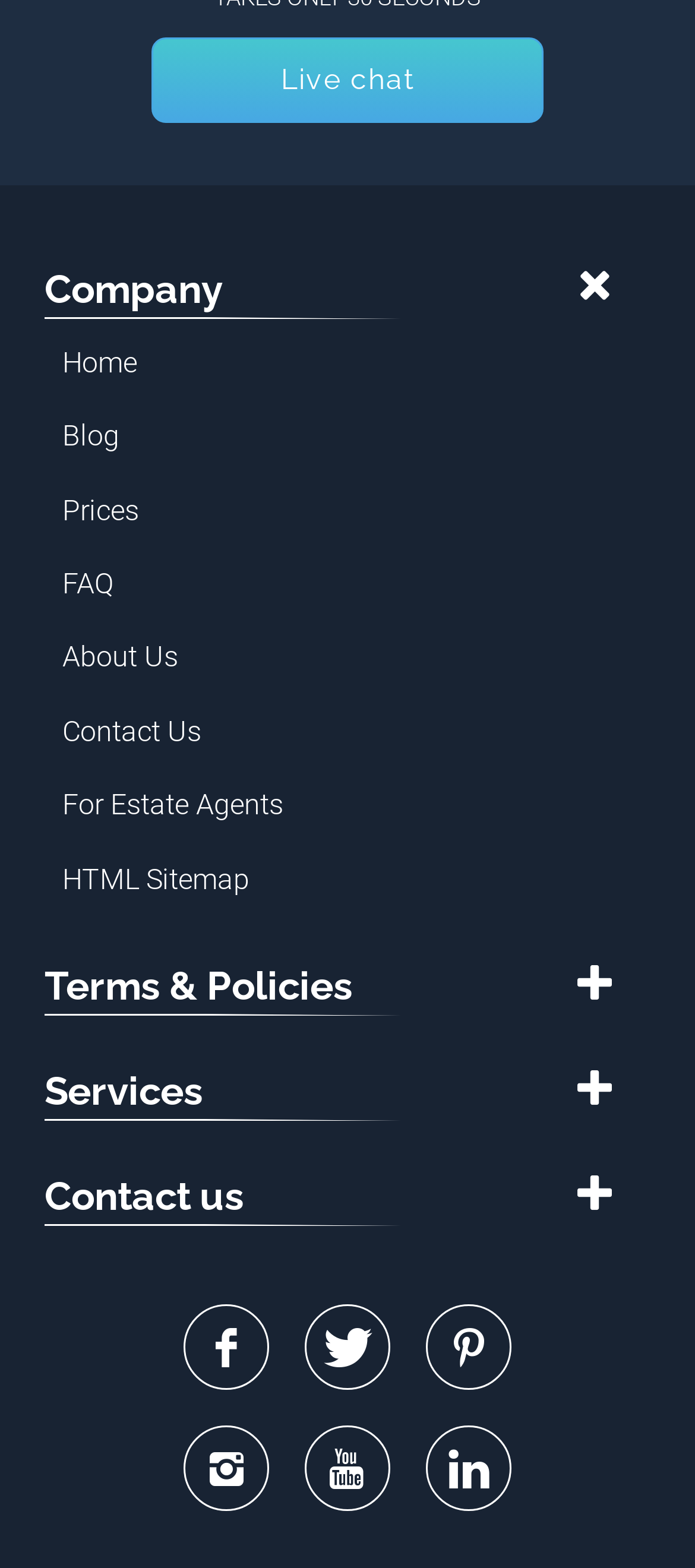Find the bounding box coordinates of the area that needs to be clicked in order to achieve the following instruction: "Go to company page". The coordinates should be specified as four float numbers between 0 and 1, i.e., [left, top, right, bottom].

[0.064, 0.167, 0.936, 0.204]